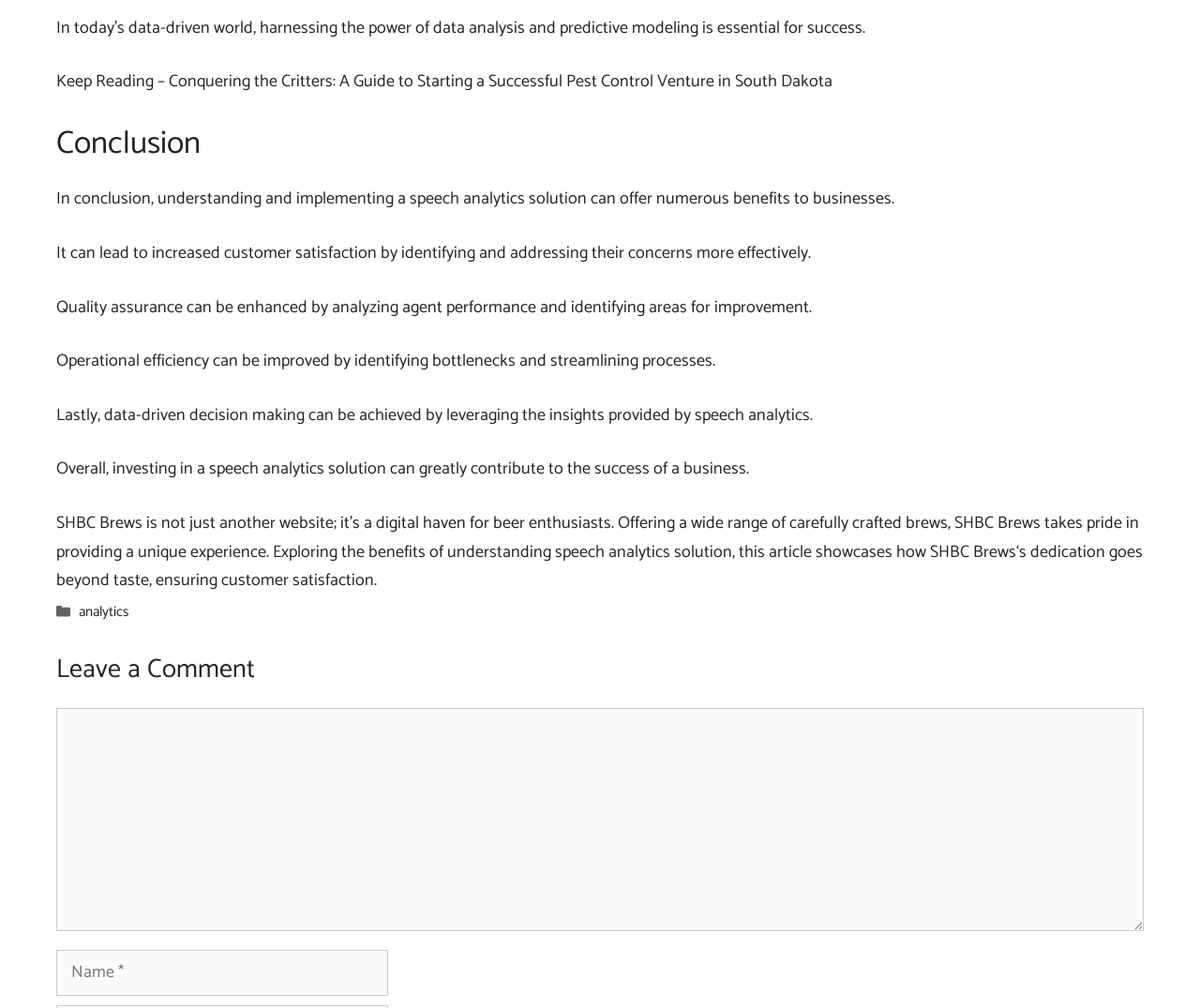Given the description SHBC Brews, predict the bounding box coordinates of the UI element. Ensure the coordinates are in the format (top-left x, top-left y, bottom-right x, bottom-right y) and all values are between 0 and 1.

[0.047, 0.505, 0.119, 0.533]